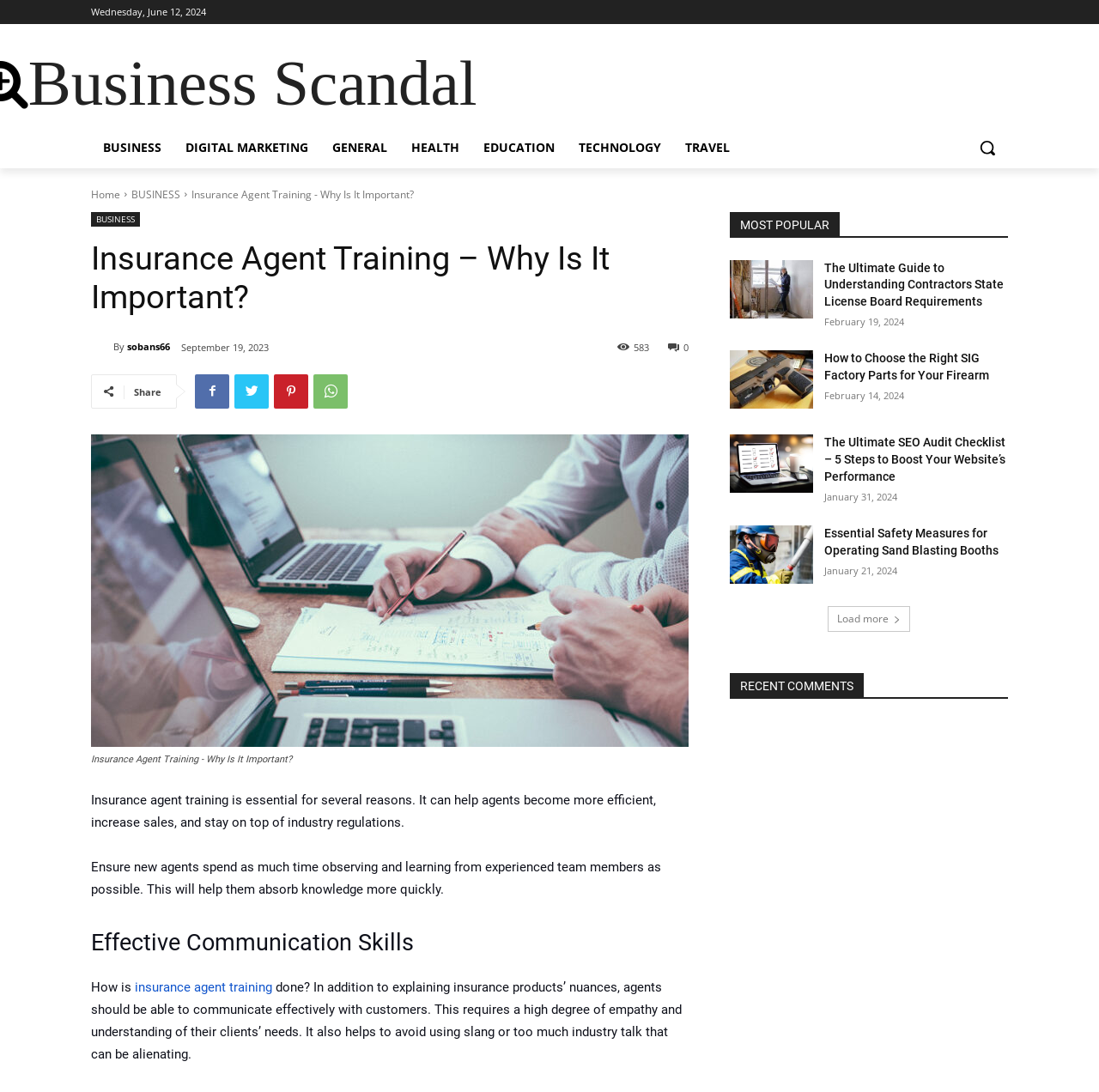Using the provided description Chocolate, find the bounding box coordinates for the UI element. Provide the coordinates in (top-left x, top-left y, bottom-right x, bottom-right y) format, ensuring all values are between 0 and 1.

None